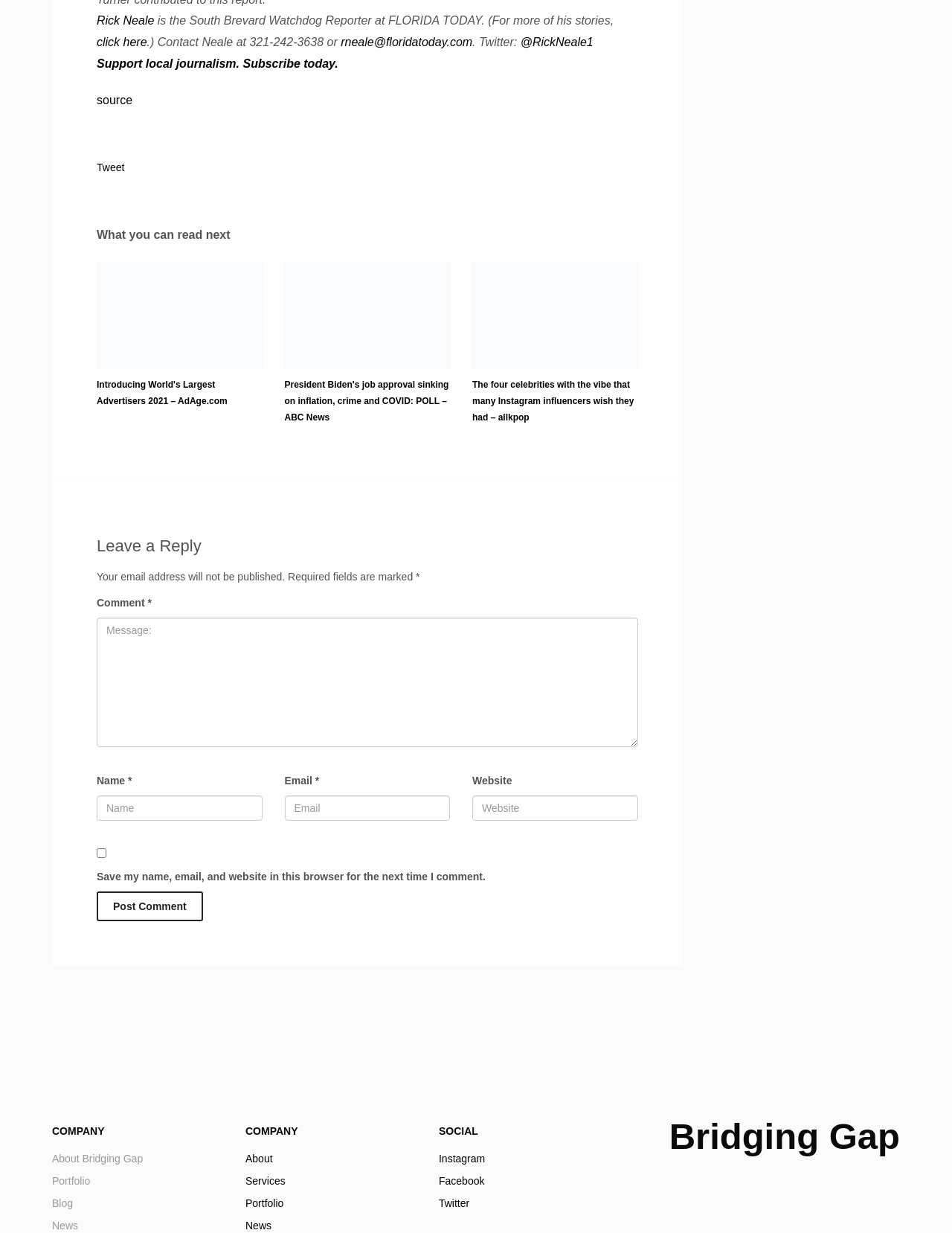Determine the bounding box coordinates for the clickable element to execute this instruction: "Post a comment". Provide the coordinates as four float numbers between 0 and 1, i.e., [left, top, right, bottom].

[0.102, 0.723, 0.213, 0.747]